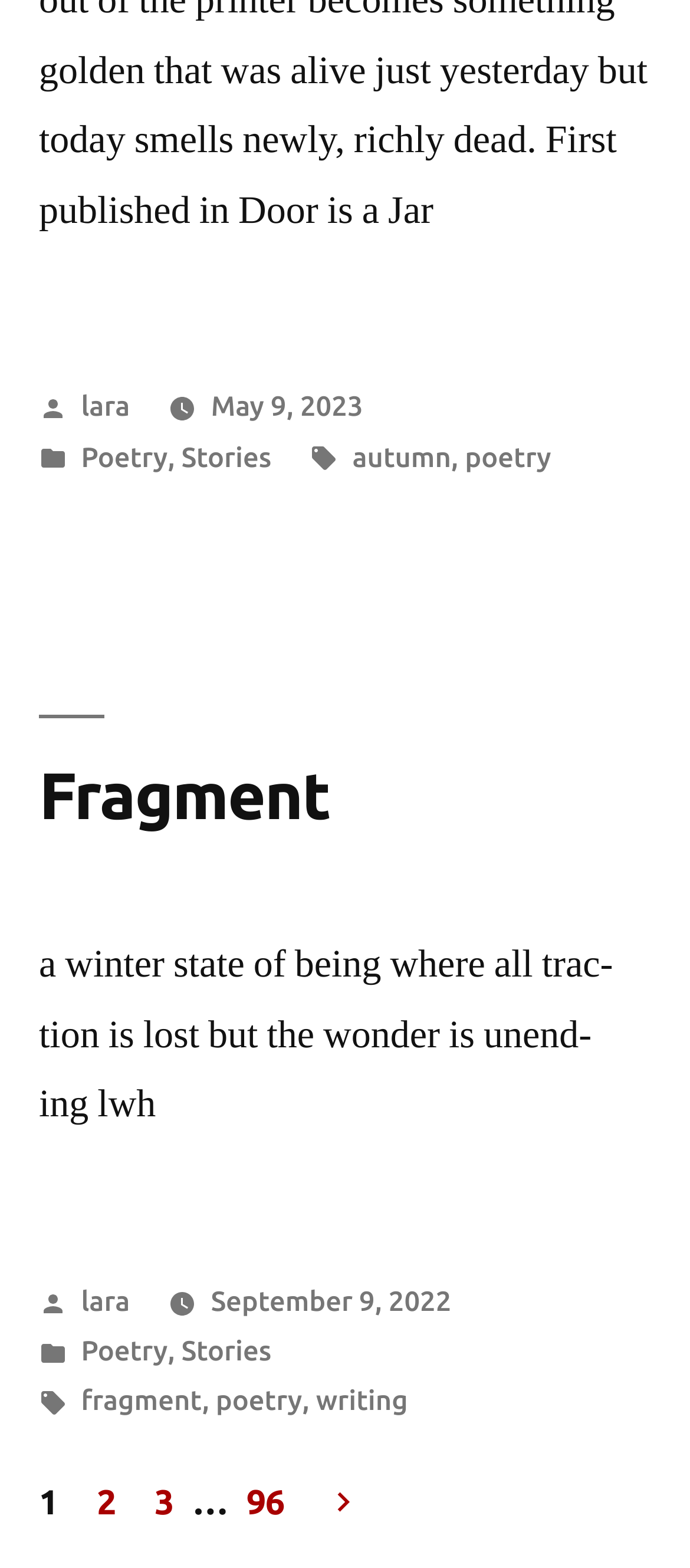Please identify the bounding box coordinates of the area I need to click to accomplish the following instruction: "go to page 2".

[0.112, 0.934, 0.196, 0.989]